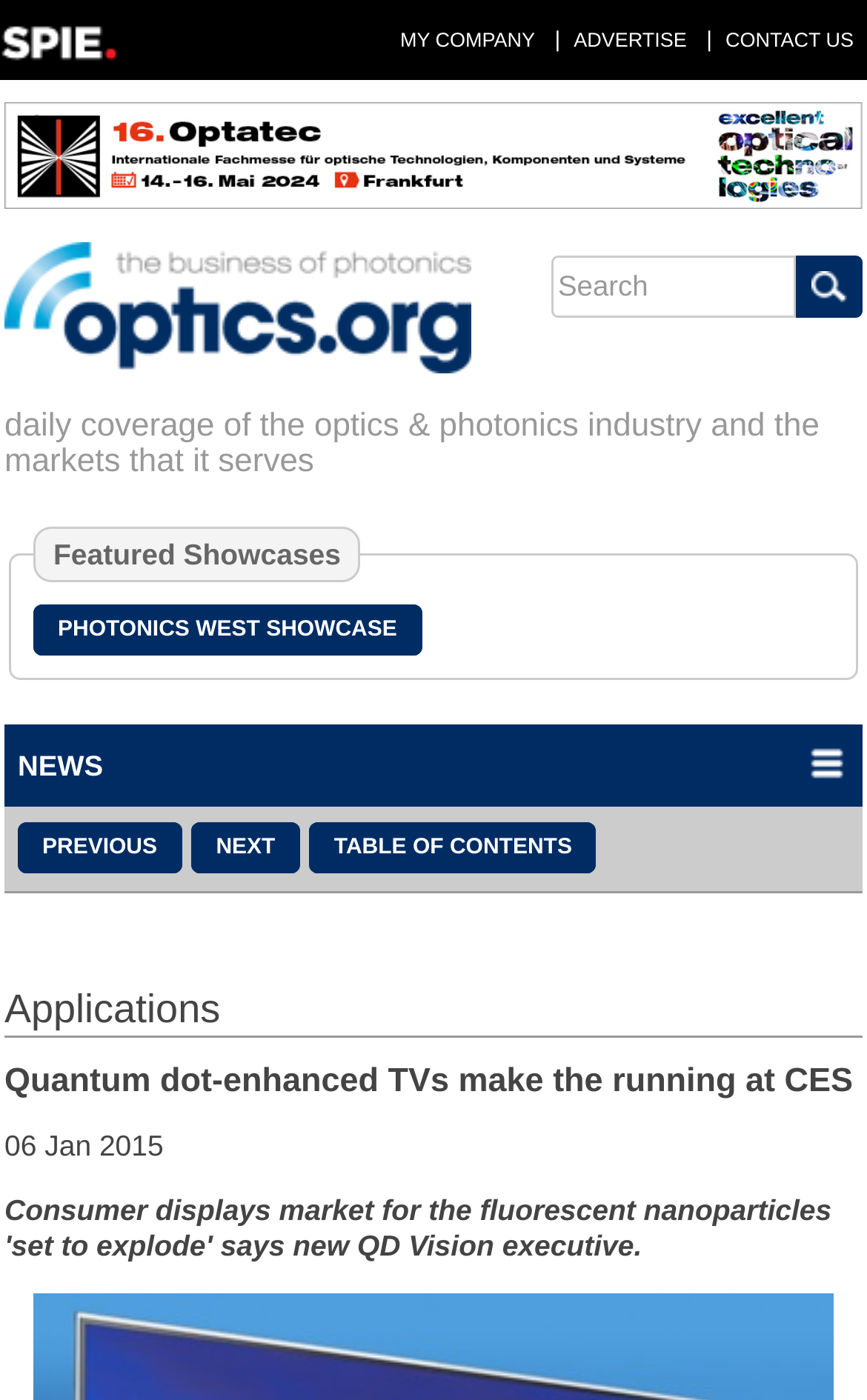Respond to the question below with a concise word or phrase:
How many showcase links are there?

1